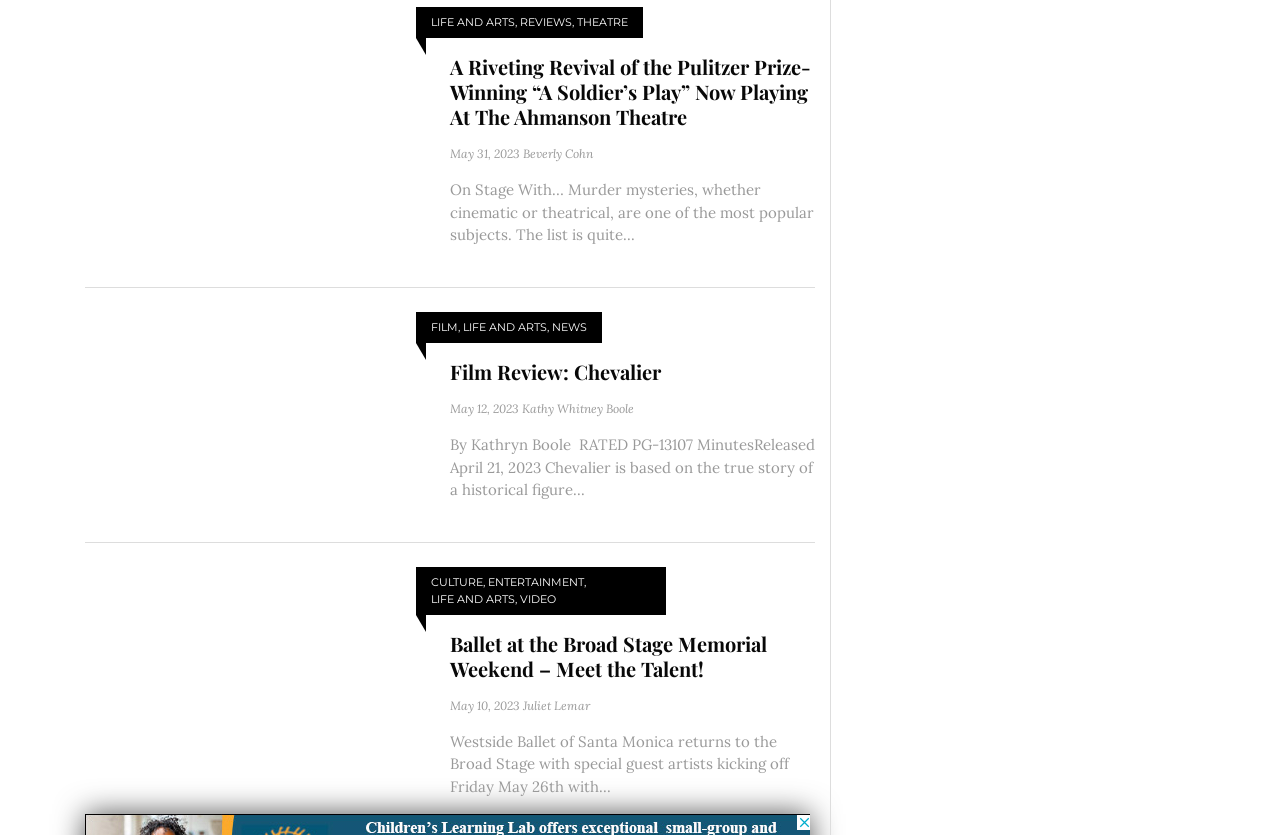Identify the coordinates of the bounding box for the element that must be clicked to accomplish the instruction: "Check 'THEATRE' link".

[0.451, 0.017, 0.491, 0.037]